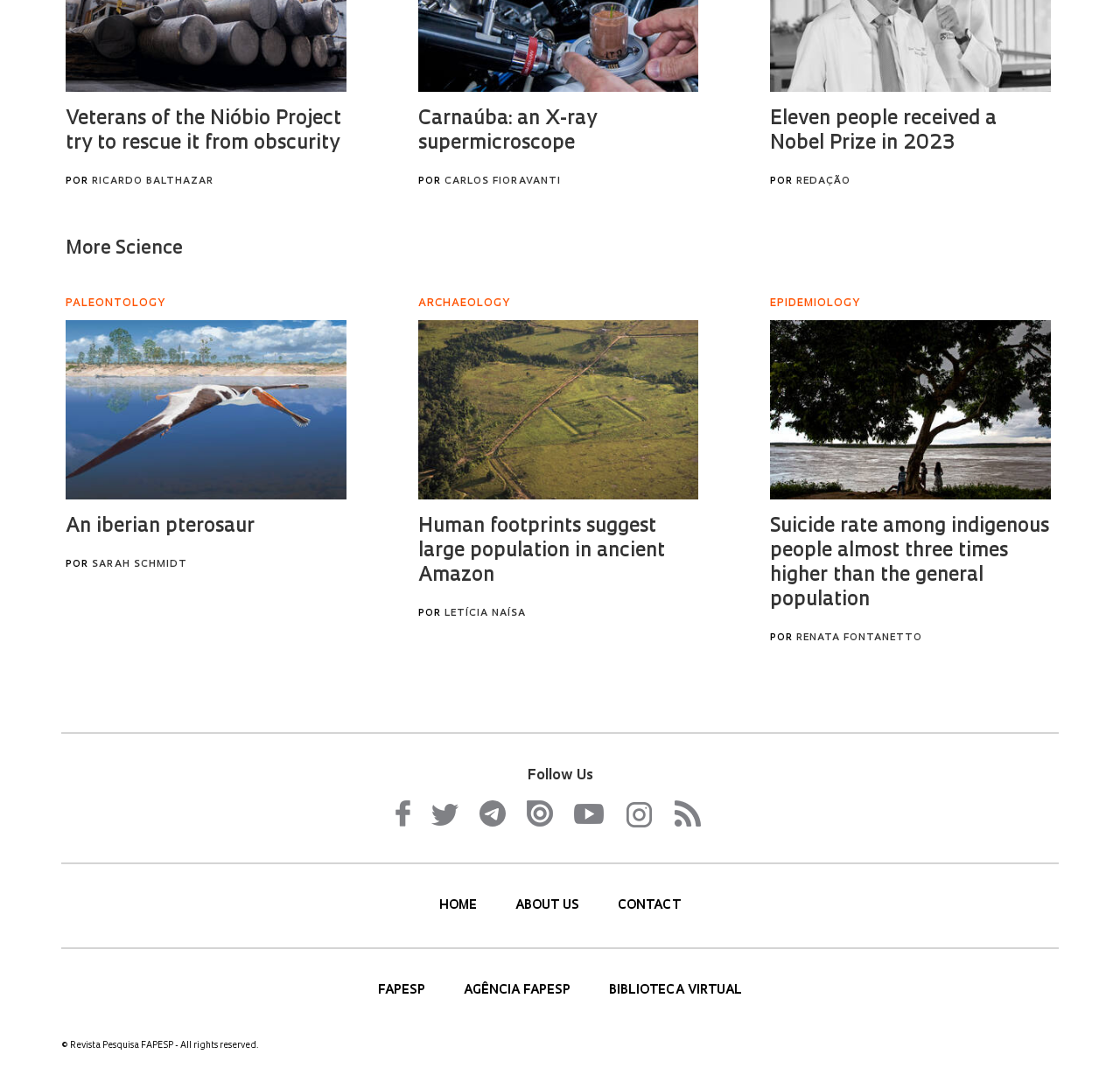Identify the bounding box coordinates for the region of the element that should be clicked to carry out the instruction: "Read about us". The bounding box coordinates should be four float numbers between 0 and 1, i.e., [left, top, right, bottom].

[0.46, 0.842, 0.52, 0.854]